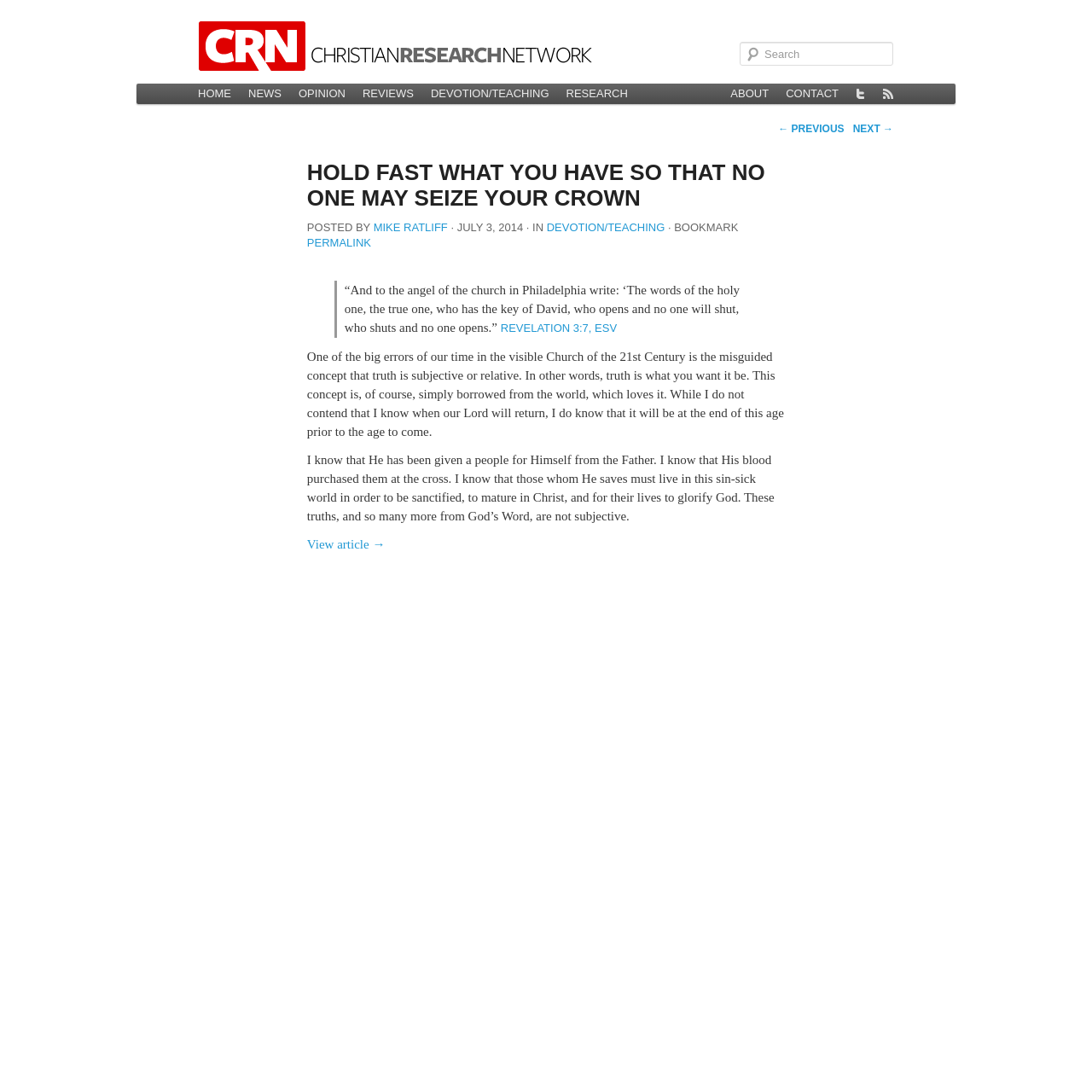Answer the question with a single word or phrase: 
What is the Bible verse quoted in the article?

REVELATION 3:7, ESV